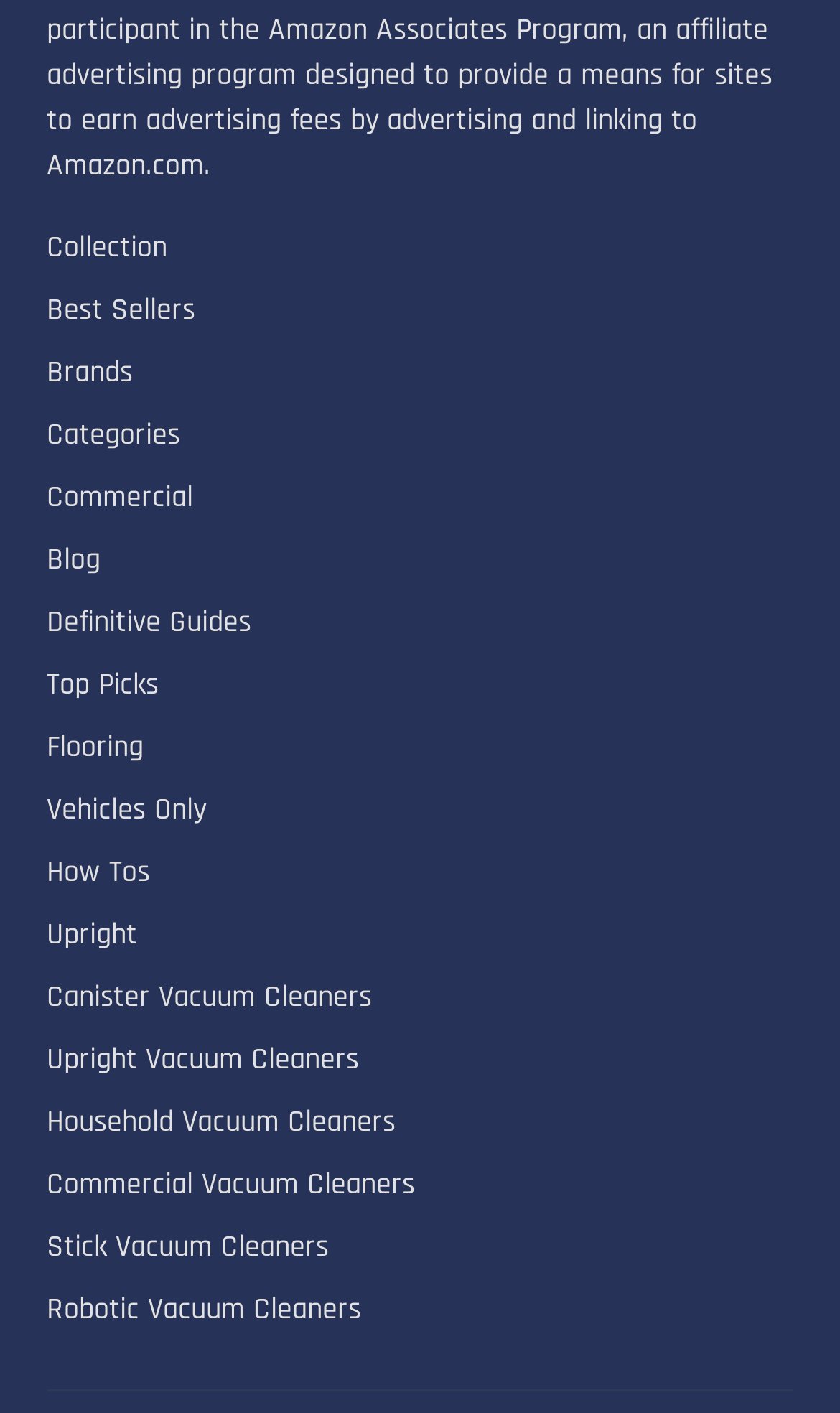Locate the bounding box coordinates of the area to click to fulfill this instruction: "Learn about commercial vacuum cleaners". The bounding box should be presented as four float numbers between 0 and 1, in the order [left, top, right, bottom].

[0.056, 0.825, 0.494, 0.853]